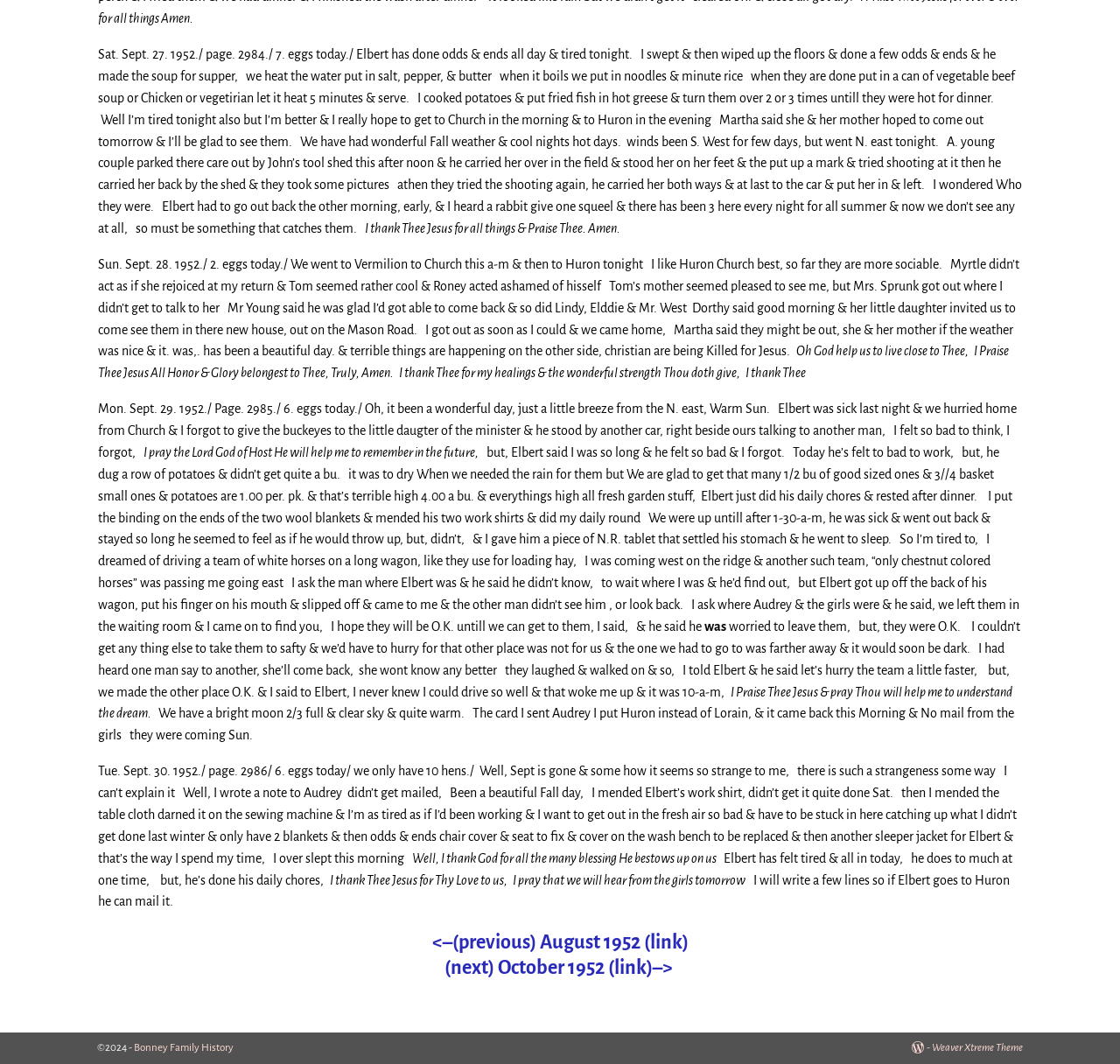Identify and provide the bounding box coordinates of the UI element described: "Bonney Family History". The coordinates should be formatted as [left, top, right, bottom], with each number being a float between 0 and 1.

[0.12, 0.979, 0.209, 0.99]